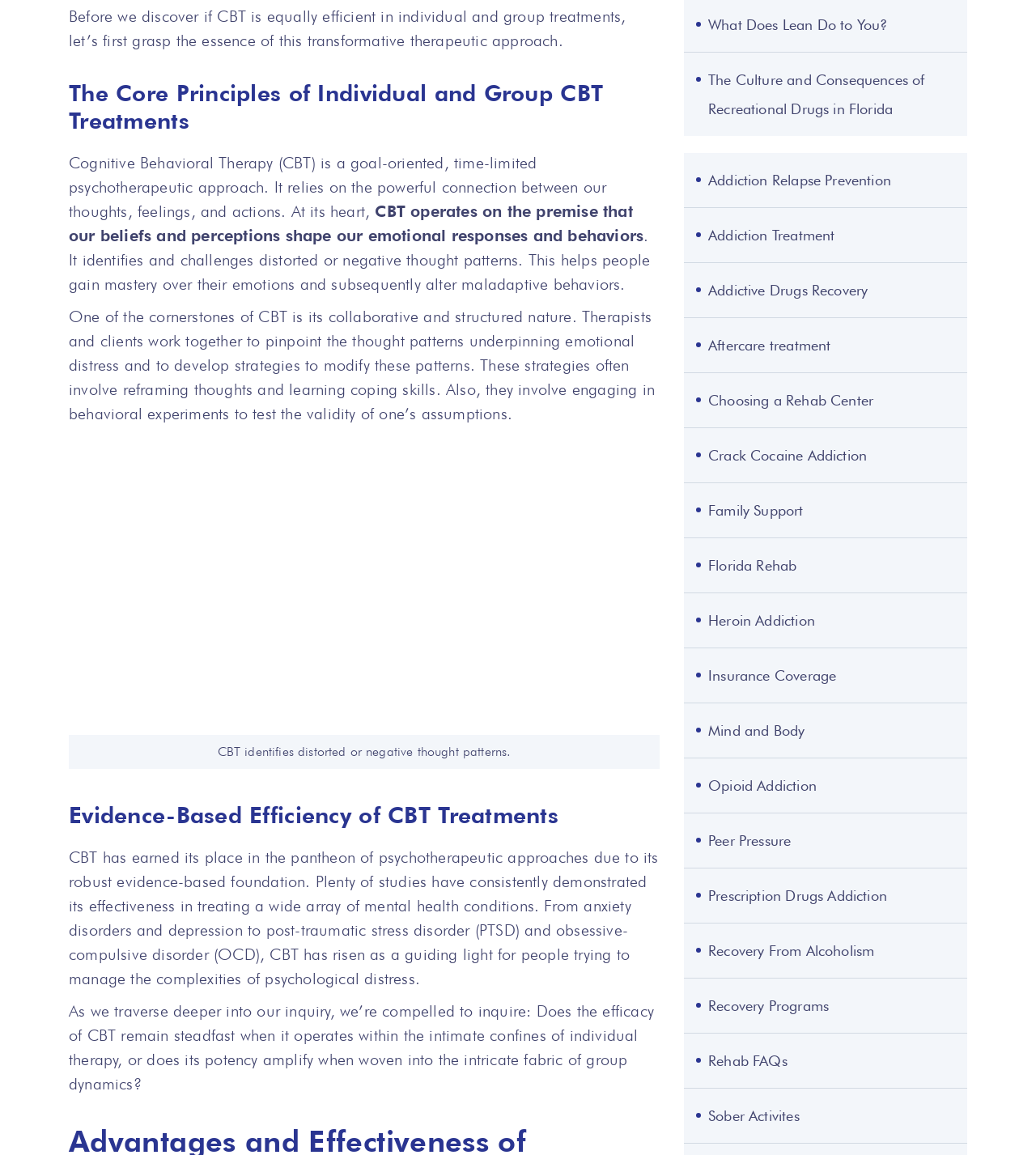Locate the bounding box coordinates of the item that should be clicked to fulfill the instruction: "Click the link 'Choosing a Rehab Center'".

[0.66, 0.323, 0.934, 0.37]